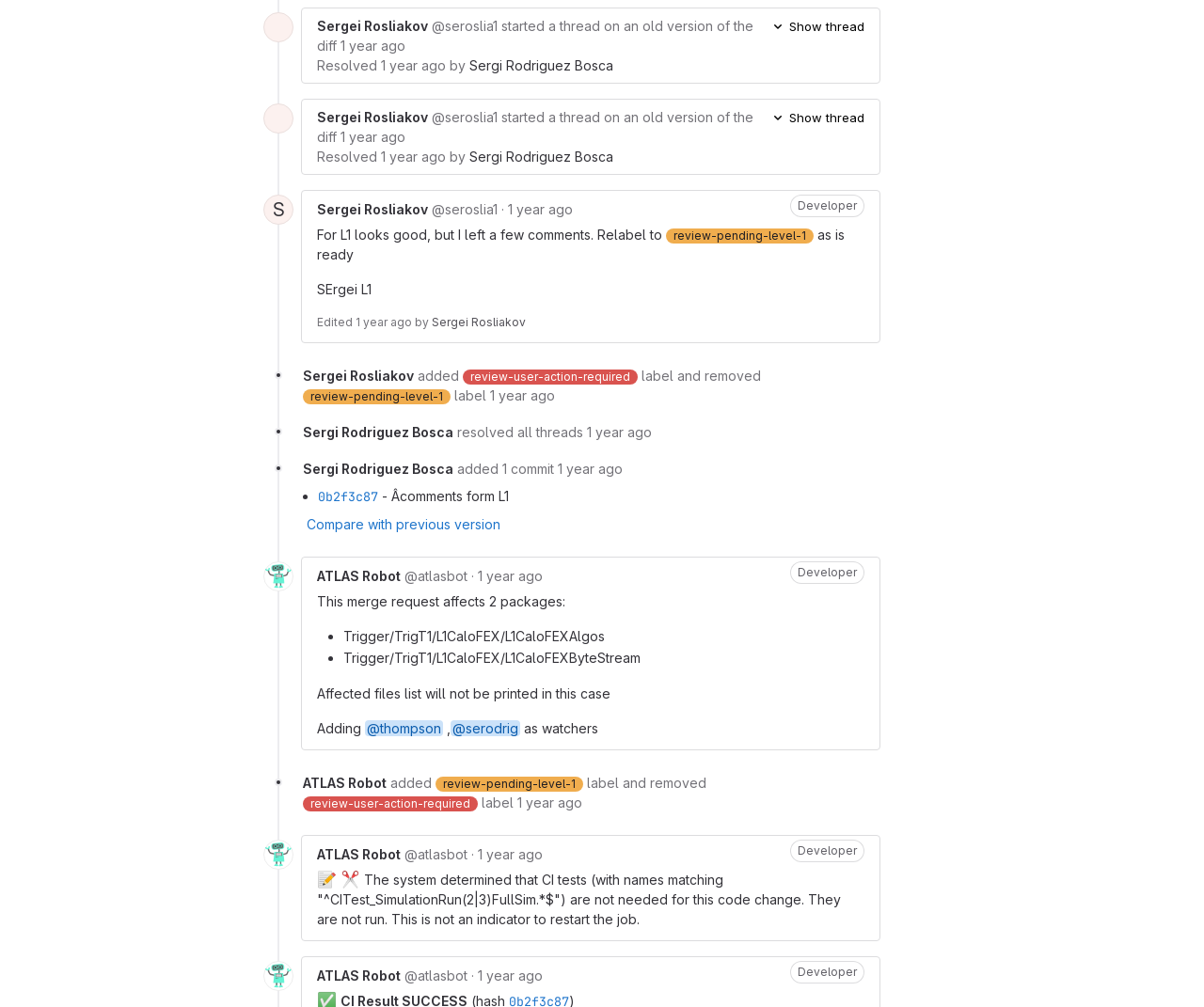What is the status of the thread started by Sergei Rosliakov?
Using the visual information, answer the question in a single word or phrase.

Resolved